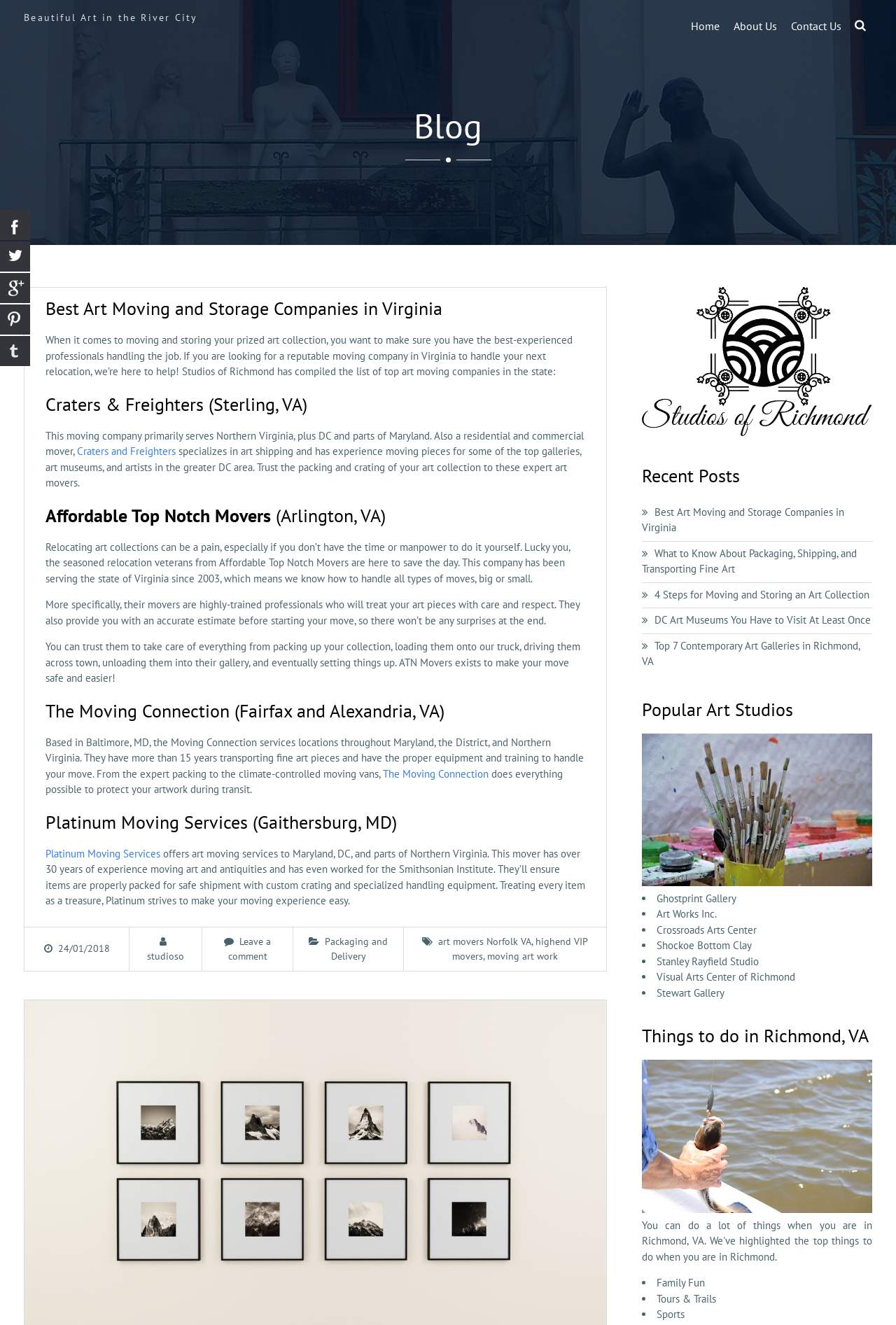Use a single word or phrase to answer the question: How many art moving companies are listed on this webpage?

4